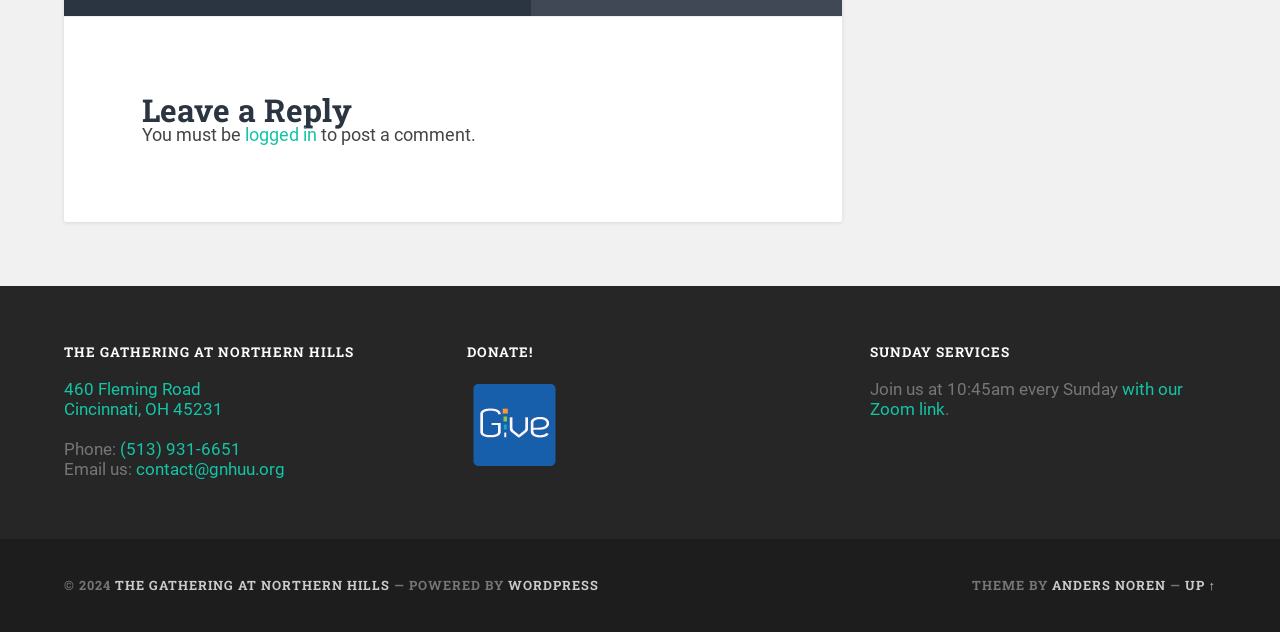What is the address of THE GATHERING AT NORTHERN HILLS?
Provide a detailed answer to the question, using the image to inform your response.

I found the address by looking at the link element with the text '460 Fleming Road Cincinnati, OH 45231' which is located below the heading 'THE GATHERING AT NORTHERN HILLS'.